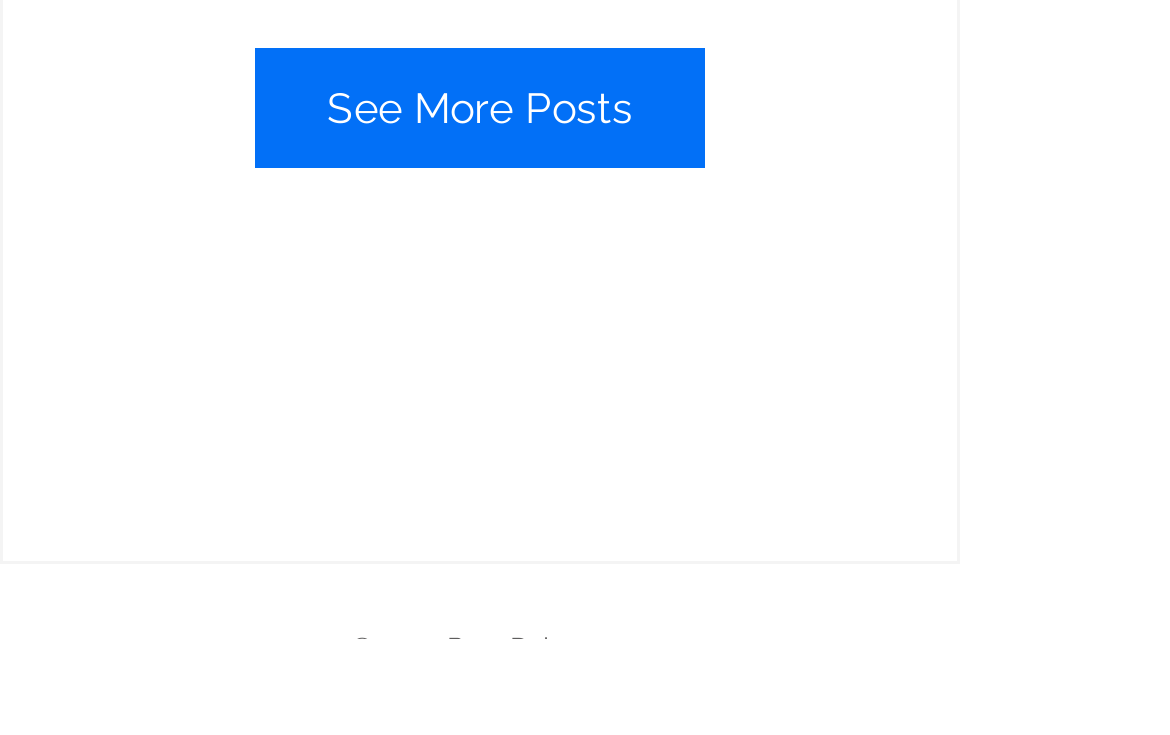Using the given description, provide the bounding box coordinates formatted as (top-left x, top-left y, bottom-right x, bottom-right y), with all values being floating point numbers between 0 and 1. Description: See More Posts

[0.218, 0.065, 0.603, 0.229]